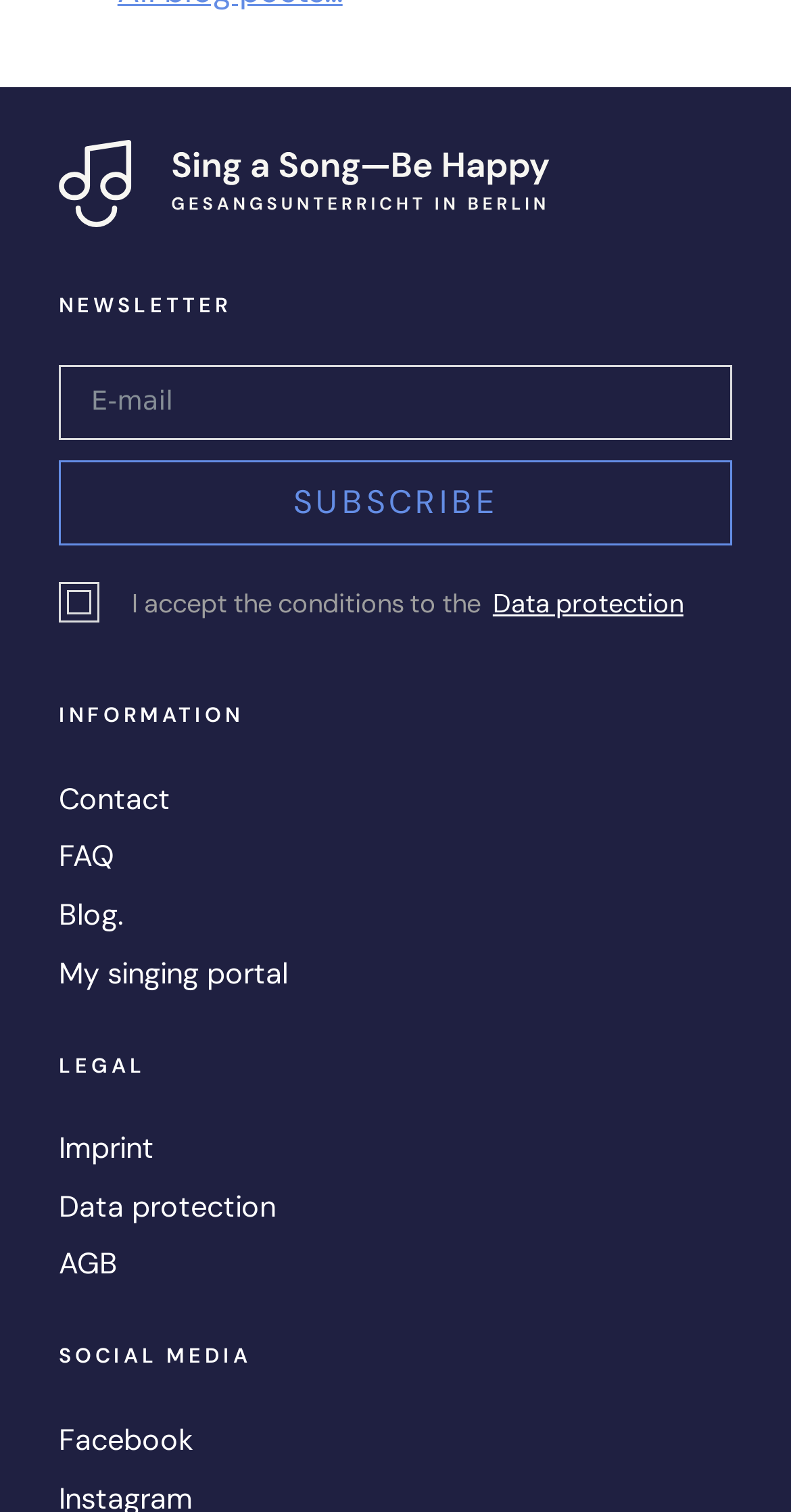What is the first link on the webpage?
Look at the screenshot and give a one-word or phrase answer.

Sing a Song - Be Happy